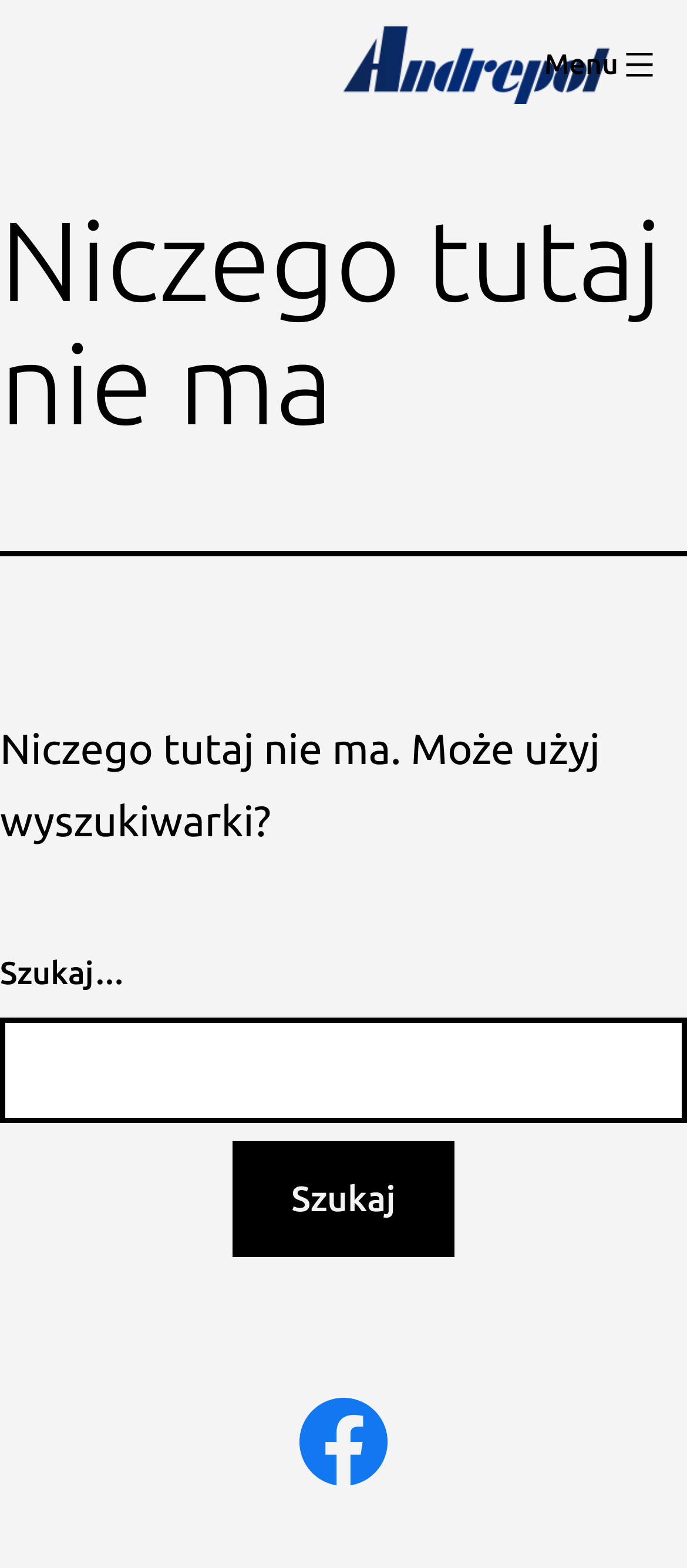Write a detailed summary of the webpage, including text, images, and layout.

The webpage appears to be an error page, indicating that the requested page was not found. At the top, there is a prominent header with the text "Niczego tutaj nie ma" which translates to "There's nothing here". Below this header, there is a paragraph of text that suggests using a search function, with the text "Niczego tutaj nie ma. Może użyj wyszukiwarki?" which translates to "There's nothing here. Maybe use a search engine?".

On the top-right corner, there is a menu button labeled "Menu" that is not expanded by default. Next to the menu button, there are two links with the text "Andrepol", one of which is accompanied by an image with the same label.

In the main content area, there is a search bar with a placeholder text "Szukaj…" which translates to "Search…". The search bar is accompanied by a search button labeled "Szukaj" which translates to "Search".

At the bottom of the page, there is a complementary section that contains a figure with a link. The figure is positioned near the bottom-left corner of the page.

Overall, the webpage has a simple layout with a clear message indicating that the requested page was not found, and provides a search function to help users find what they are looking for.